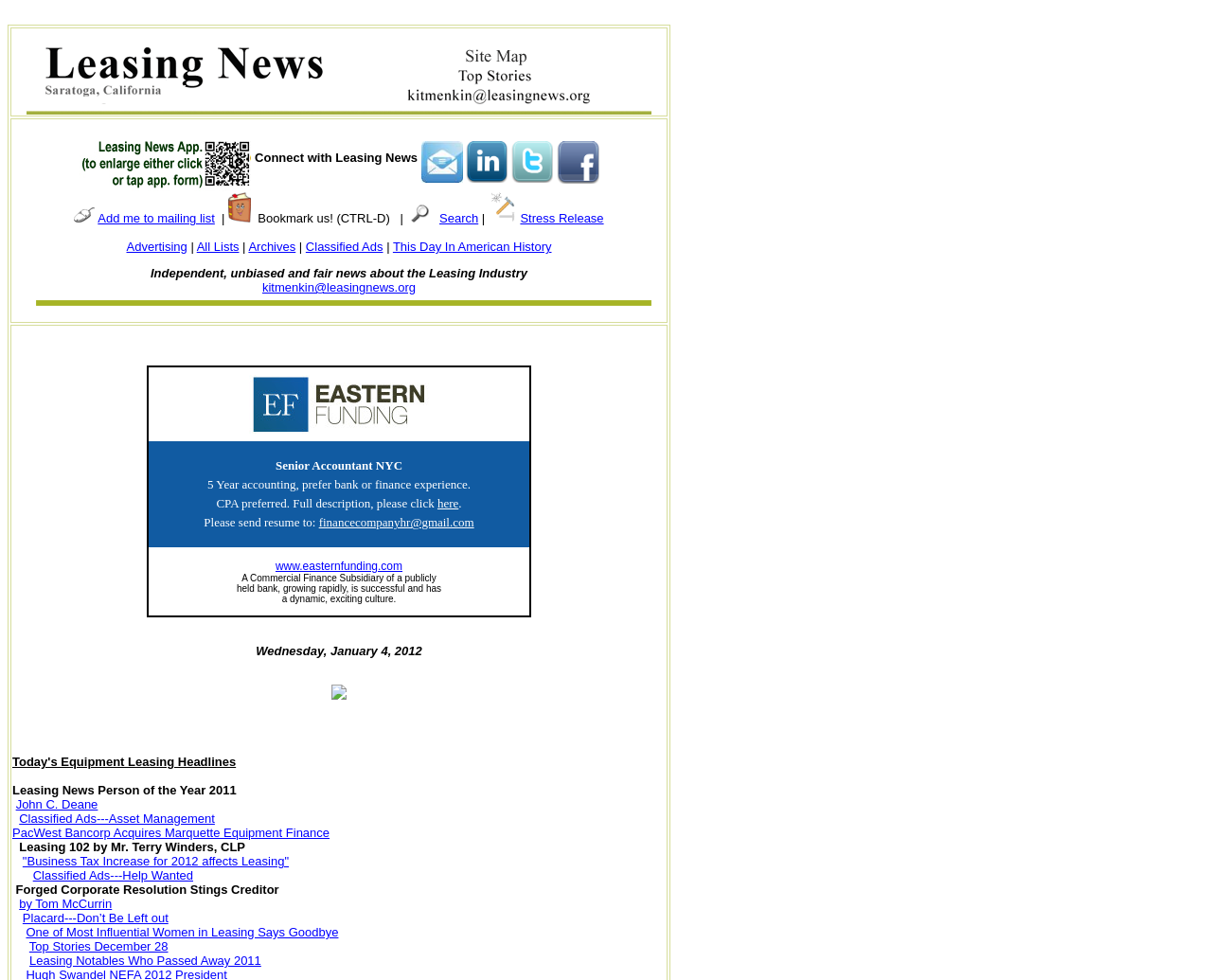Using details from the image, please answer the following question comprehensively:
How many images are there in the first row?

I counted the number of images in the first row by looking at the elements with type 'image' and found 2 images.